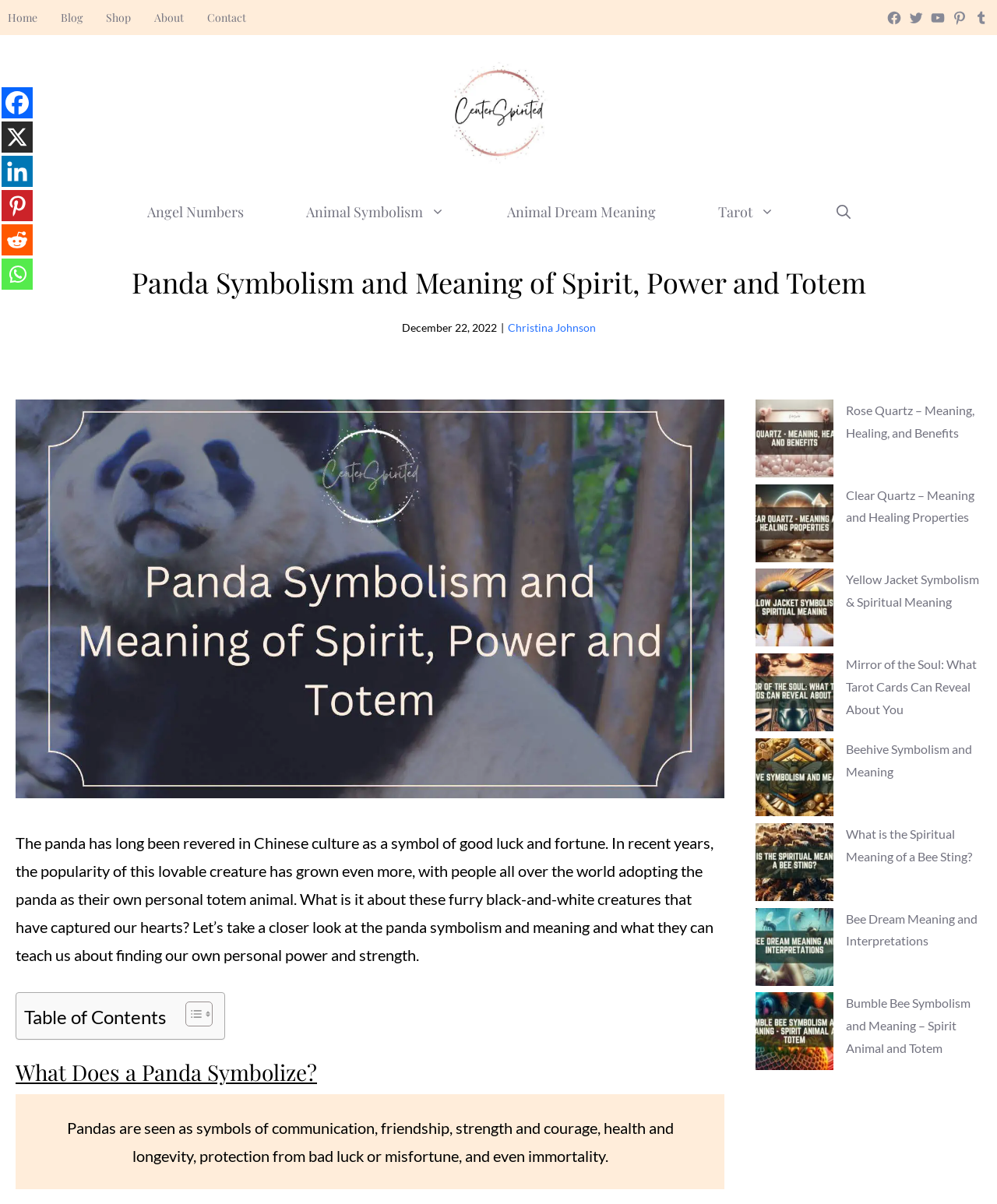Respond to the following question with a brief word or phrase:
What is the topic of the article below the main article?

Rose Quartz